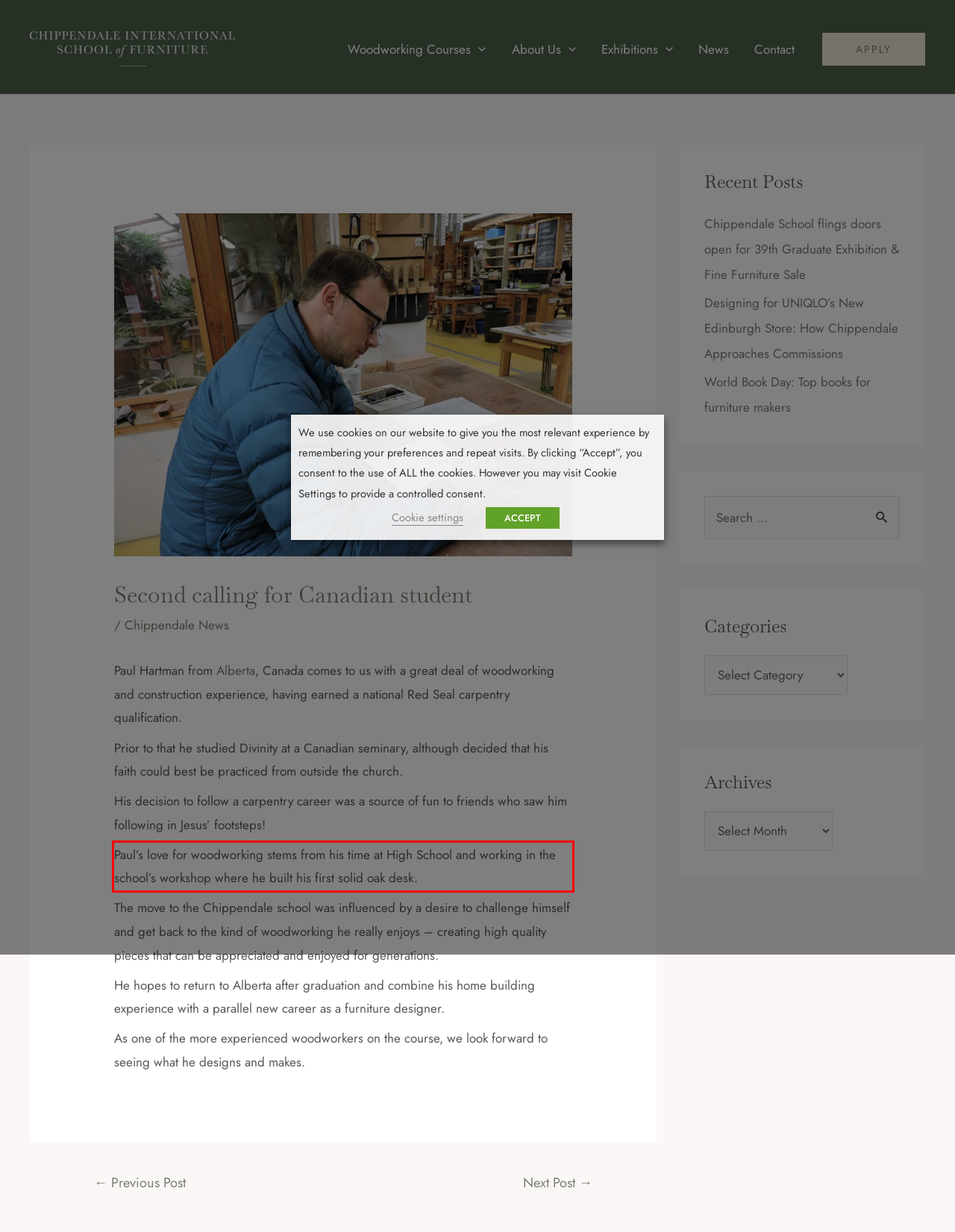You are provided with a screenshot of a webpage containing a red bounding box. Please extract the text enclosed by this red bounding box.

Paul’s love for woodworking stems from his time at High School and working in the school’s workshop where he built his first solid oak desk.